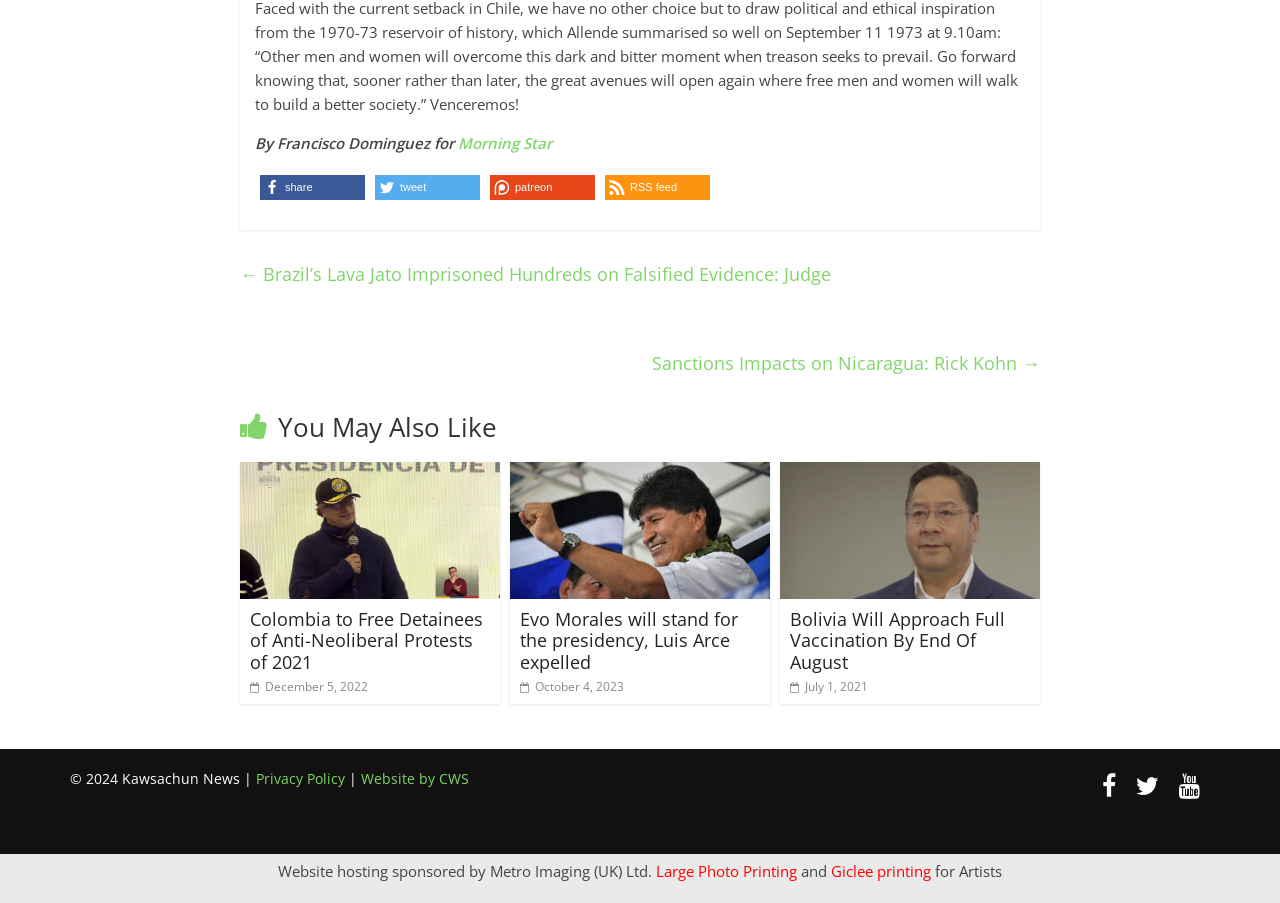Find the bounding box coordinates of the element you need to click on to perform this action: 'Read the article 'Colombia to Free Detainees of Anti-Neoliberal Protests of 2021''. The coordinates should be represented by four float values between 0 and 1, in the format [left, top, right, bottom].

[0.188, 0.513, 0.391, 0.537]